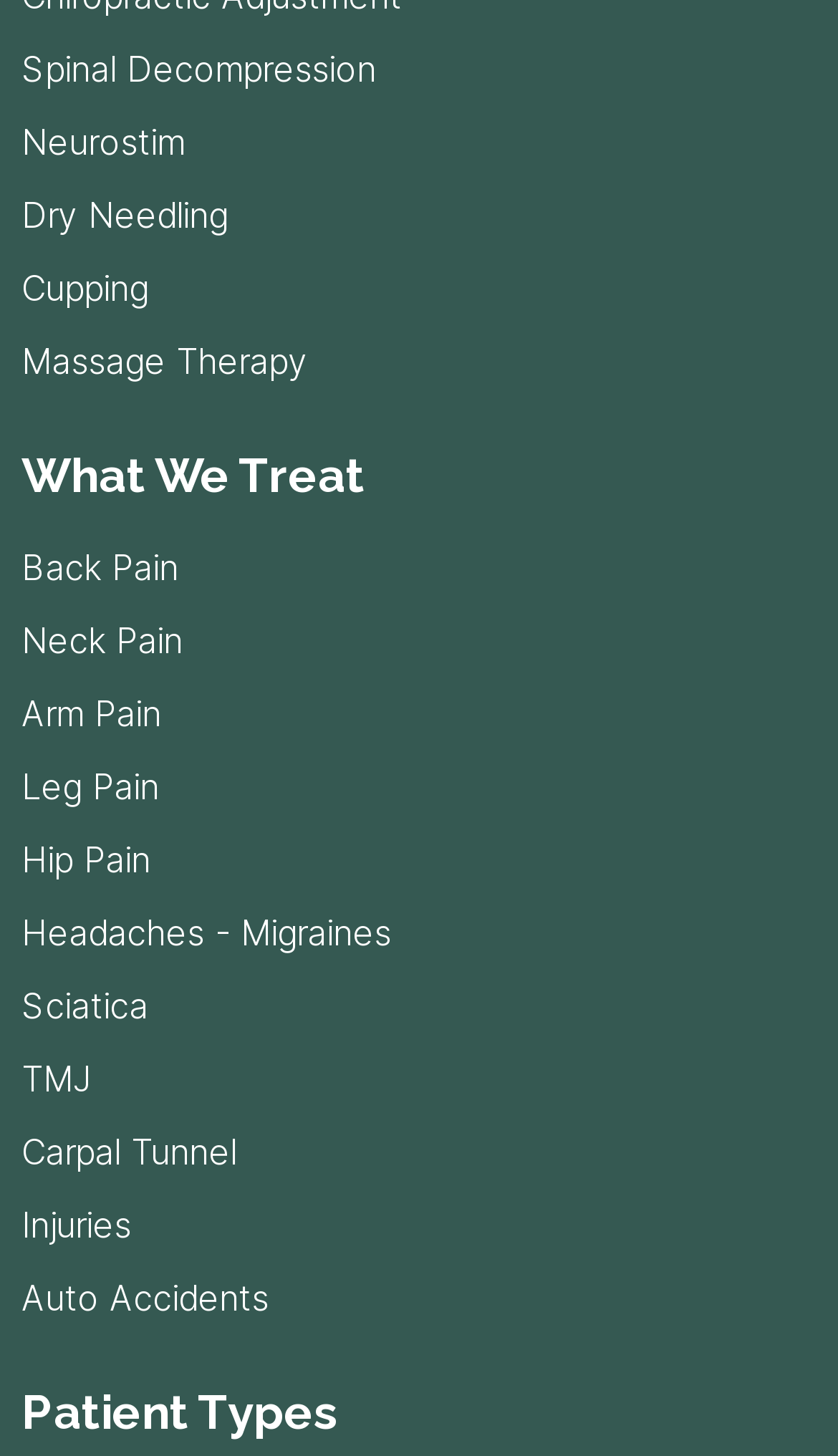Give a short answer using one word or phrase for the question:
How many types of pain are listed?

8